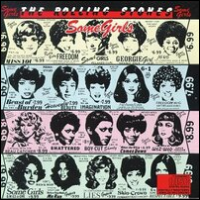Please give a succinct answer using a single word or phrase:
What is the design style of the album cover?

Comic strip effect